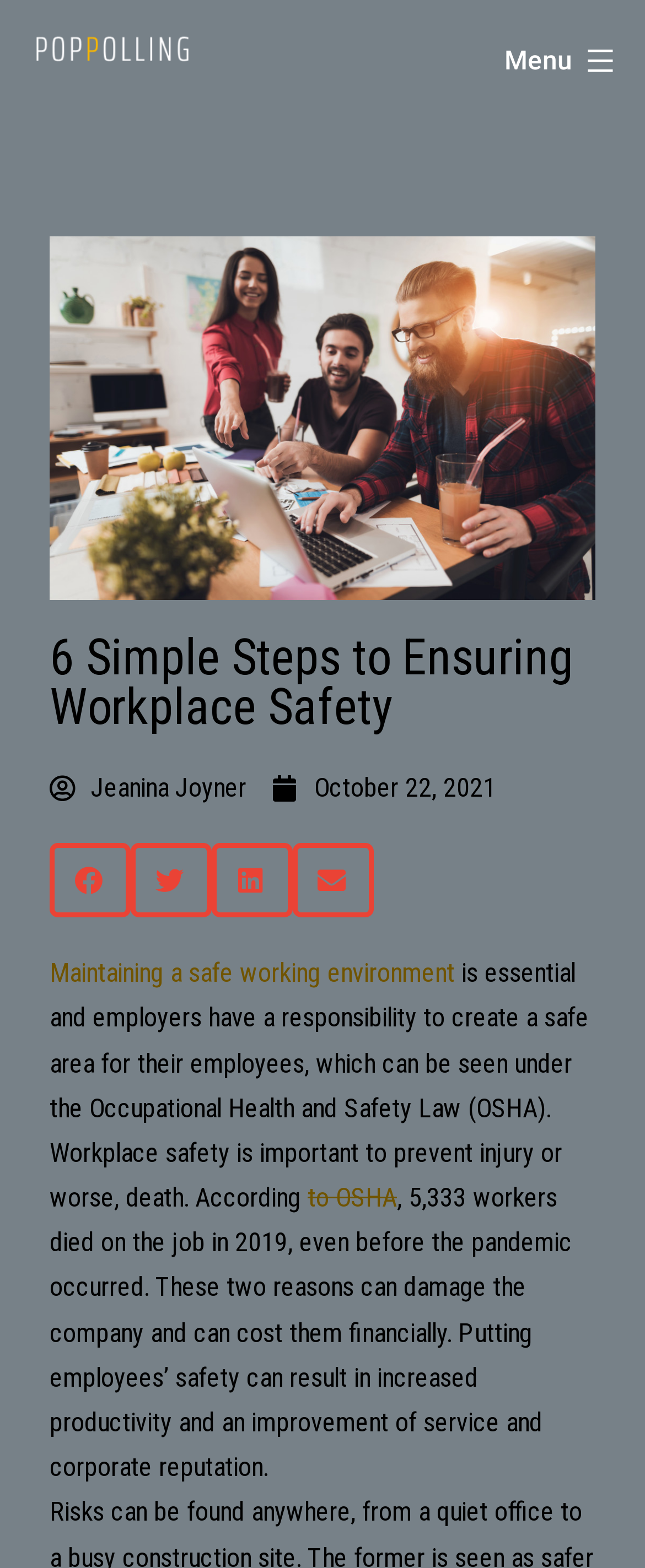Can you find the bounding box coordinates of the area I should click to execute the following instruction: "Click the company logo"?

[0.051, 0.02, 0.297, 0.04]